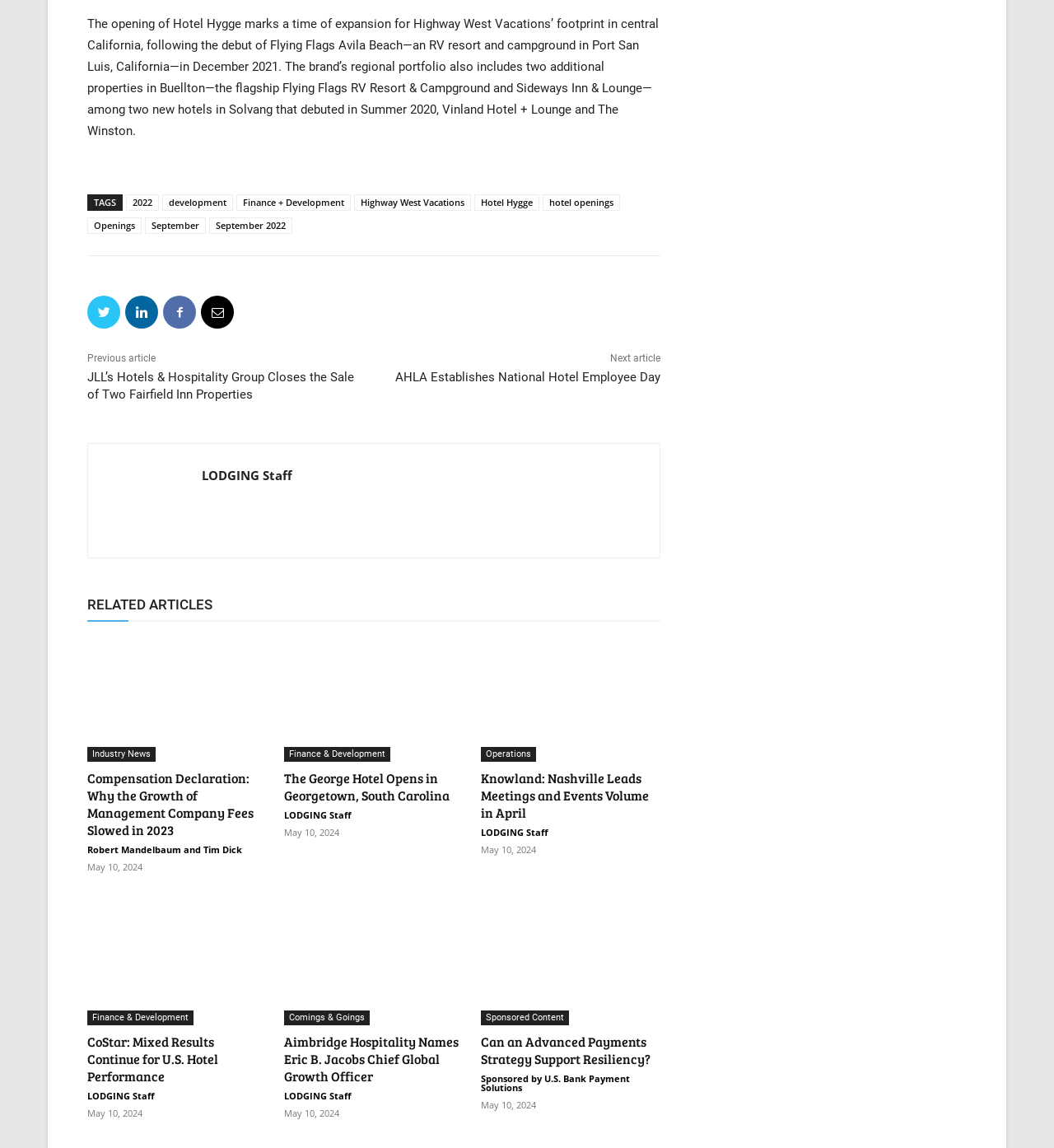Carefully observe the image and respond to the question with a detailed answer:
What is the topic of the article at the top of the page?

The article at the top of the page is about the opening of Hotel Hygge, which is mentioned in the StaticText element with the bounding box coordinates [0.083, 0.014, 0.625, 0.121].